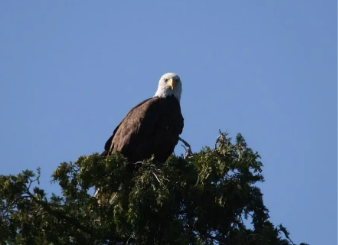What is the eagle's body color?
Please provide a single word or phrase as the answer based on the screenshot.

Dark brown